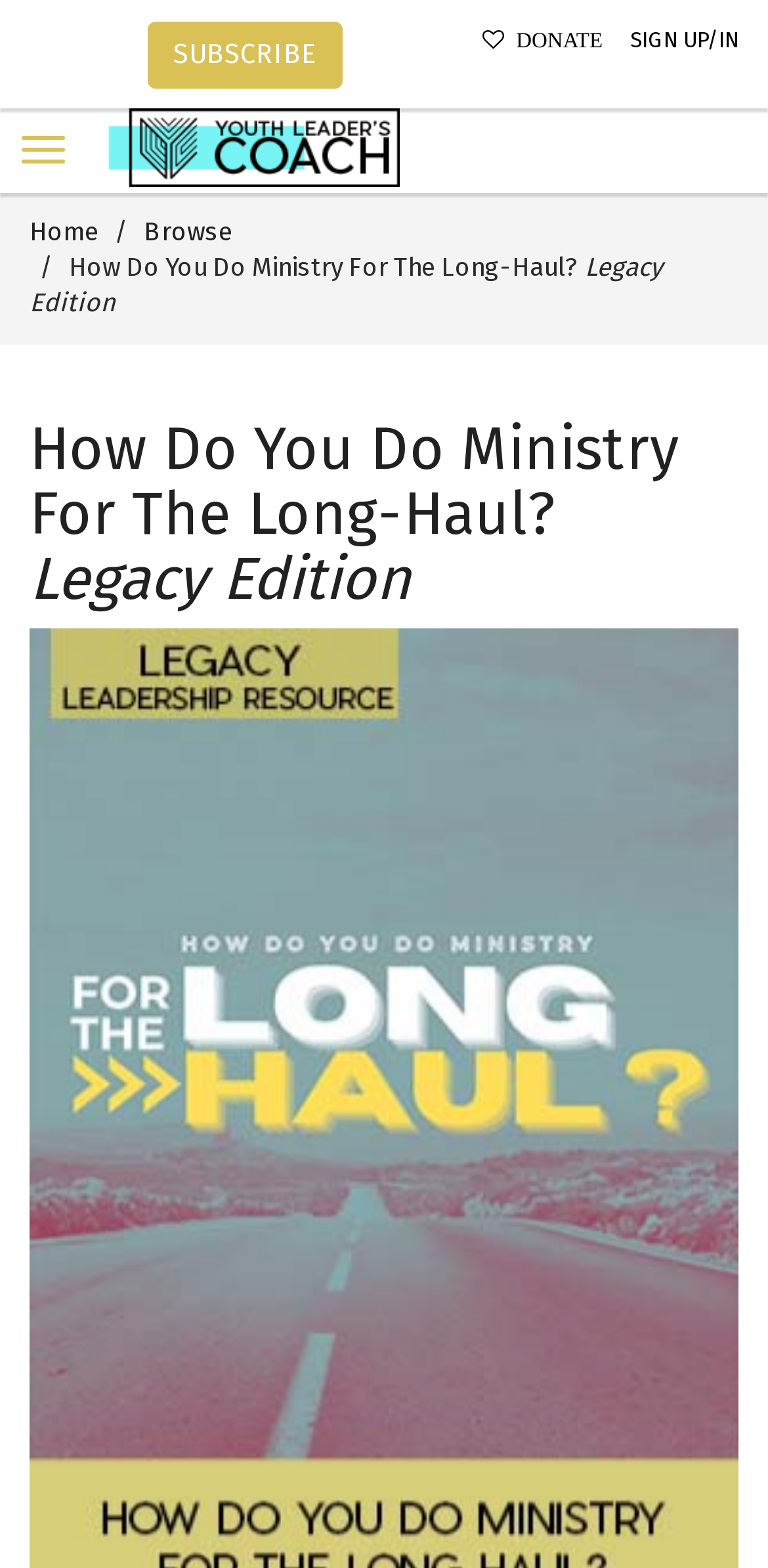Answer with a single word or phrase: 
How many navigation links are at the top?

3